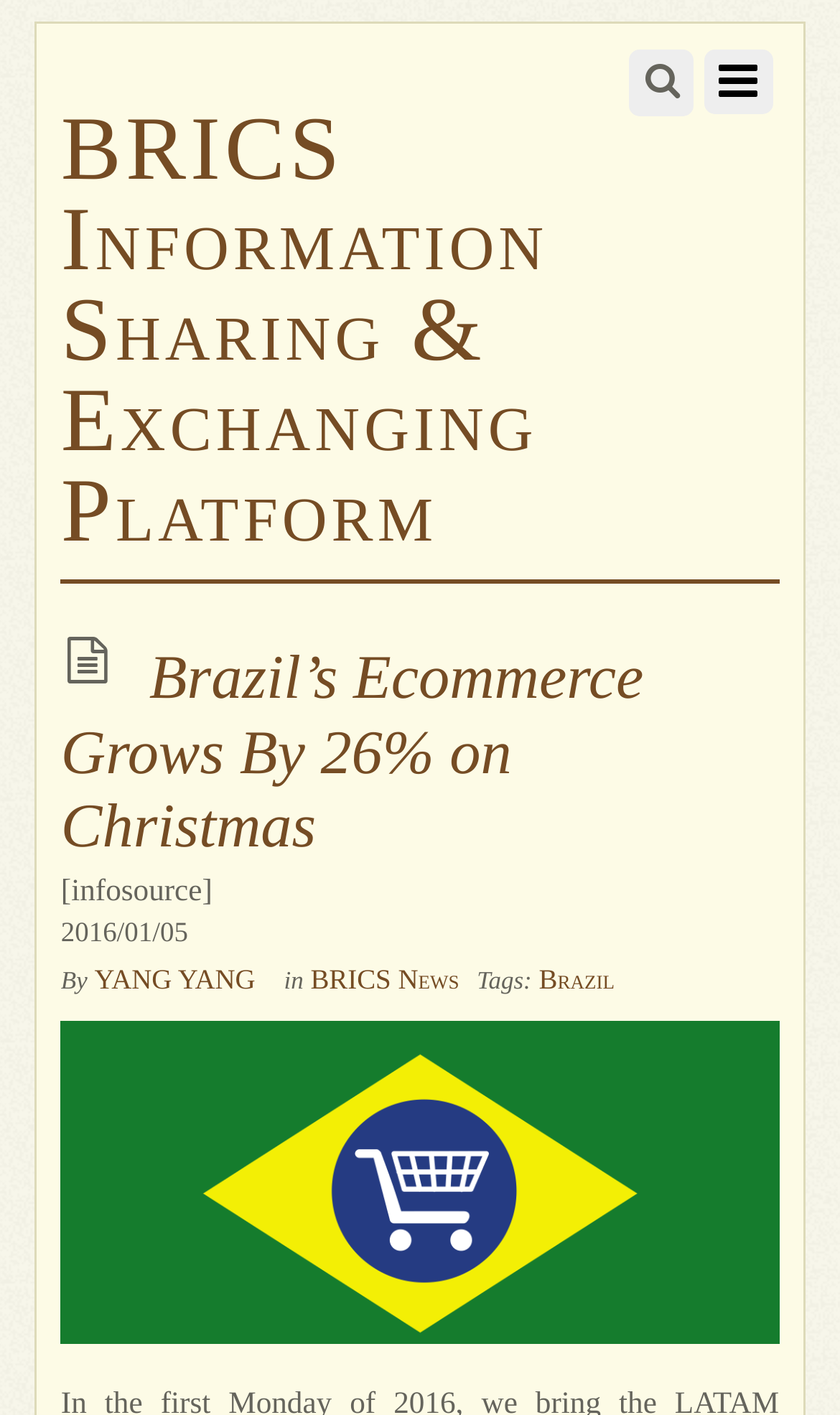Respond with a single word or short phrase to the following question: 
Who is the author of the news article?

YANG YANG